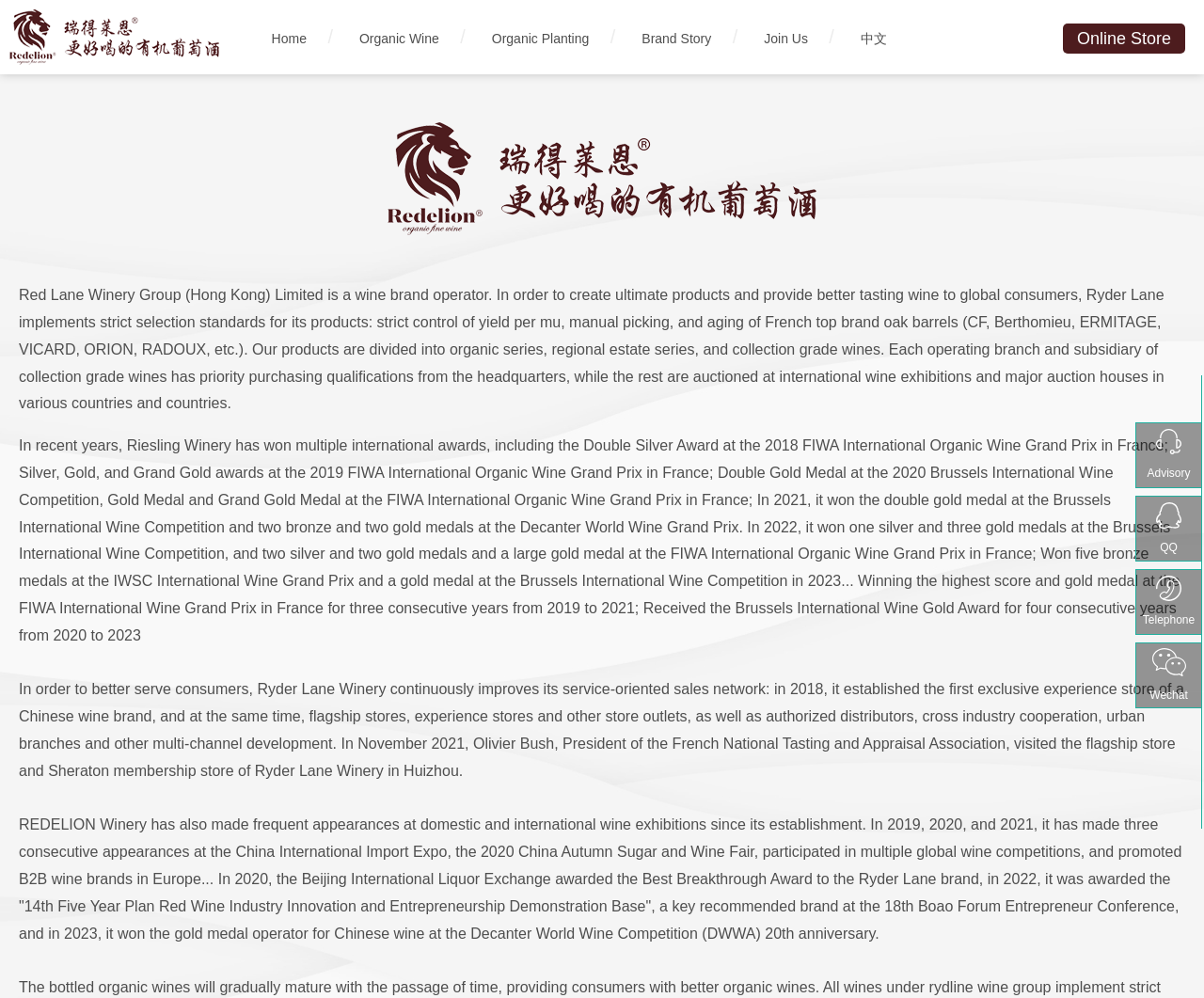What is the company's main business?
Can you provide an in-depth and detailed response to the question?

Based on the webpage content, Redelion Wine Group (HK) Limited is described as a wine brand operator, and the text mentions its products, selection standards, and awards, indicating that its main business is wine brand operation.